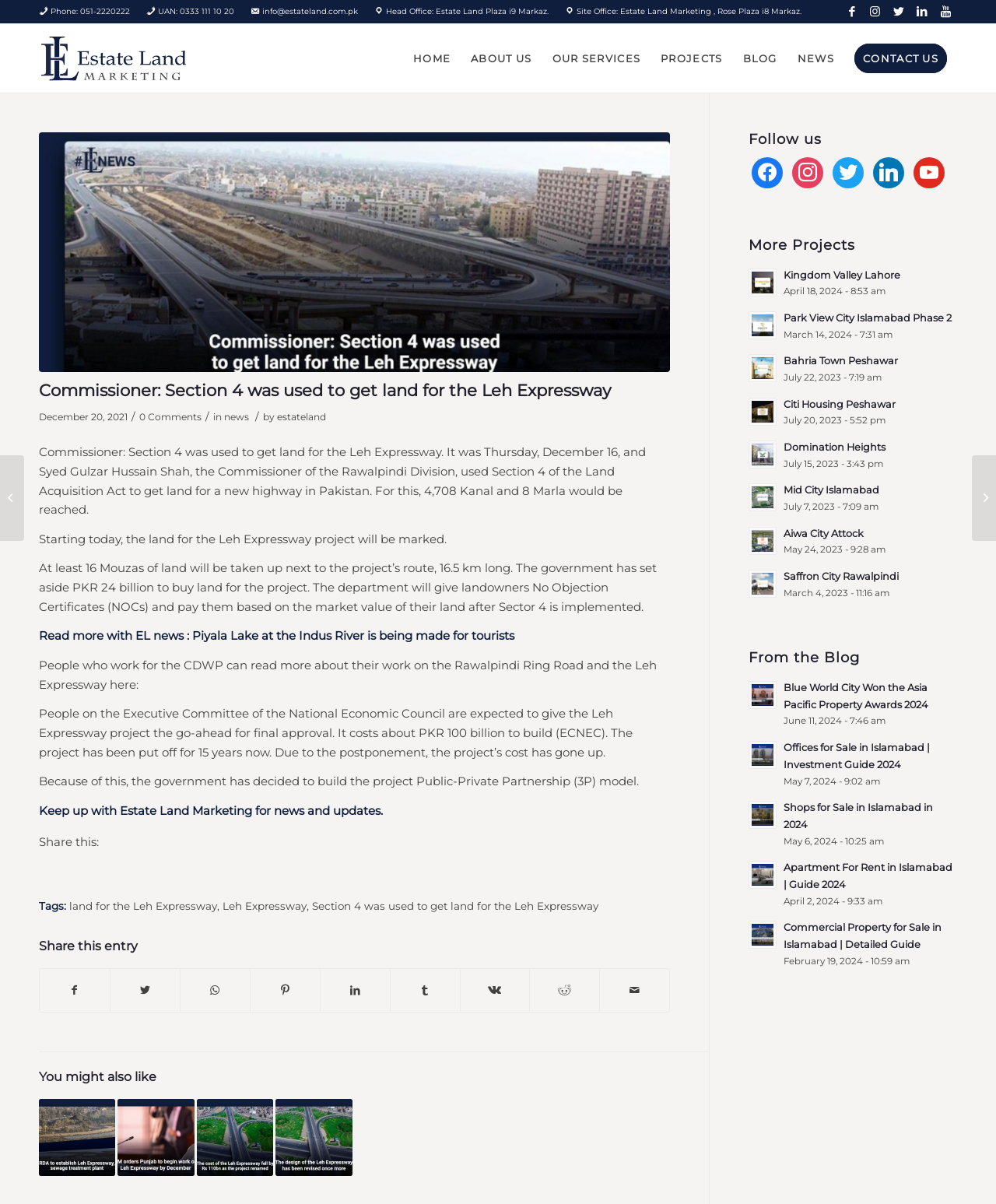What is the name of the commissioner mentioned in the article?
Give a thorough and detailed response to the question.

The article mentions the commissioner's name in the first paragraph, stating 'It was Thursday, December 16, and Syed Gulzar Hussain Shah, the Commissioner of the Rawalpindi Division, used Section 4 of the Land Acquisition Act to get land for a new highway in Pakistan.'